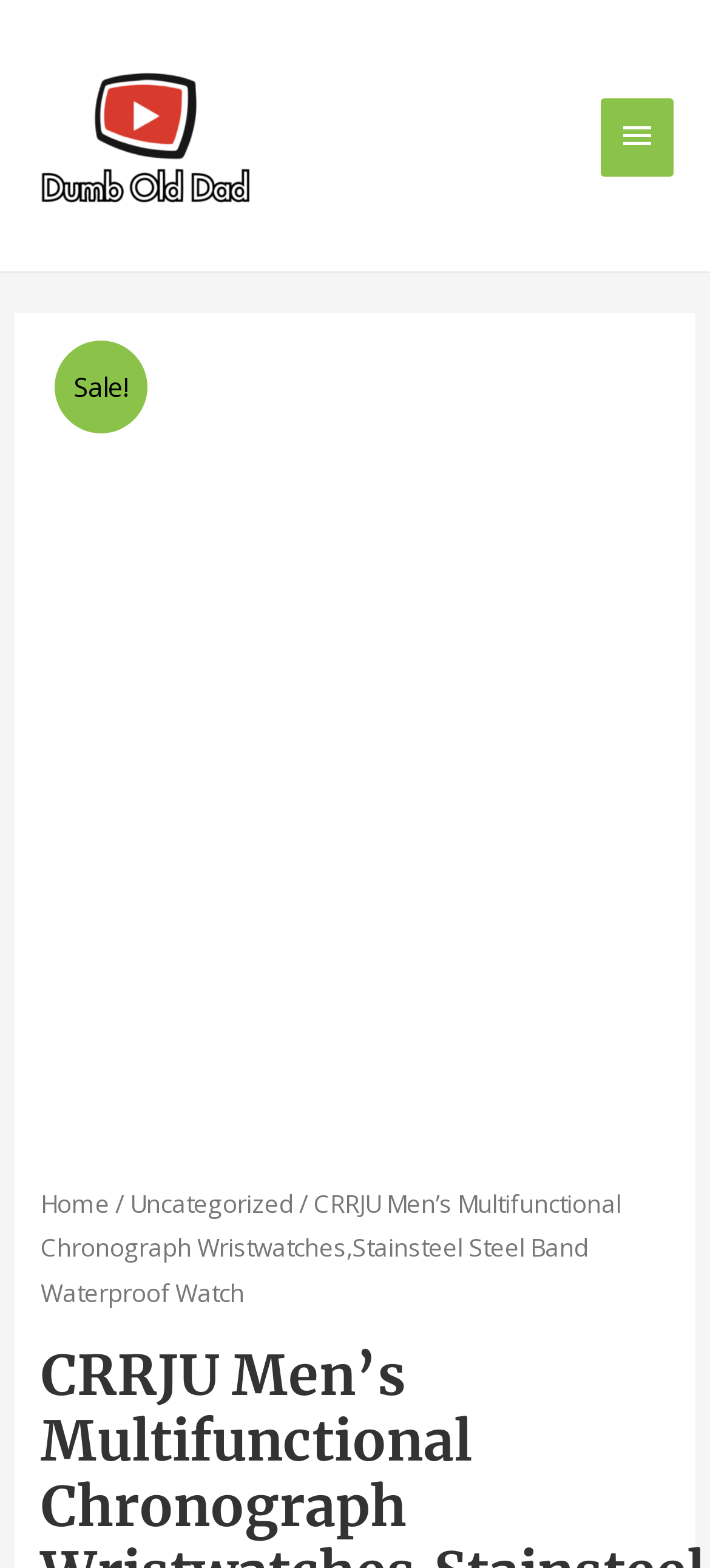Provide the bounding box coordinates of the HTML element described by the text: "Main Menu". The coordinates should be in the format [left, top, right, bottom] with values between 0 and 1.

[0.845, 0.063, 0.949, 0.112]